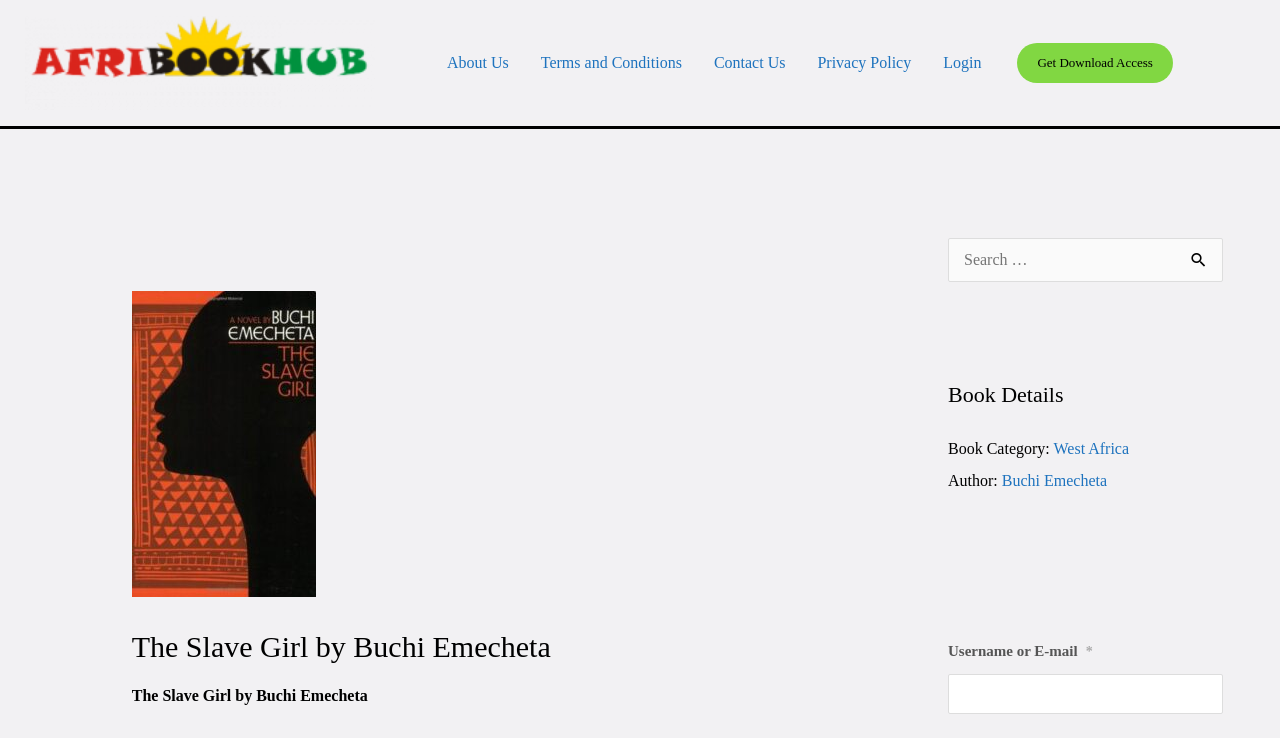Pinpoint the bounding box coordinates of the element you need to click to execute the following instruction: "Search for a book". The bounding box should be represented by four float numbers between 0 and 1, in the format [left, top, right, bottom].

[0.741, 0.322, 0.955, 0.382]